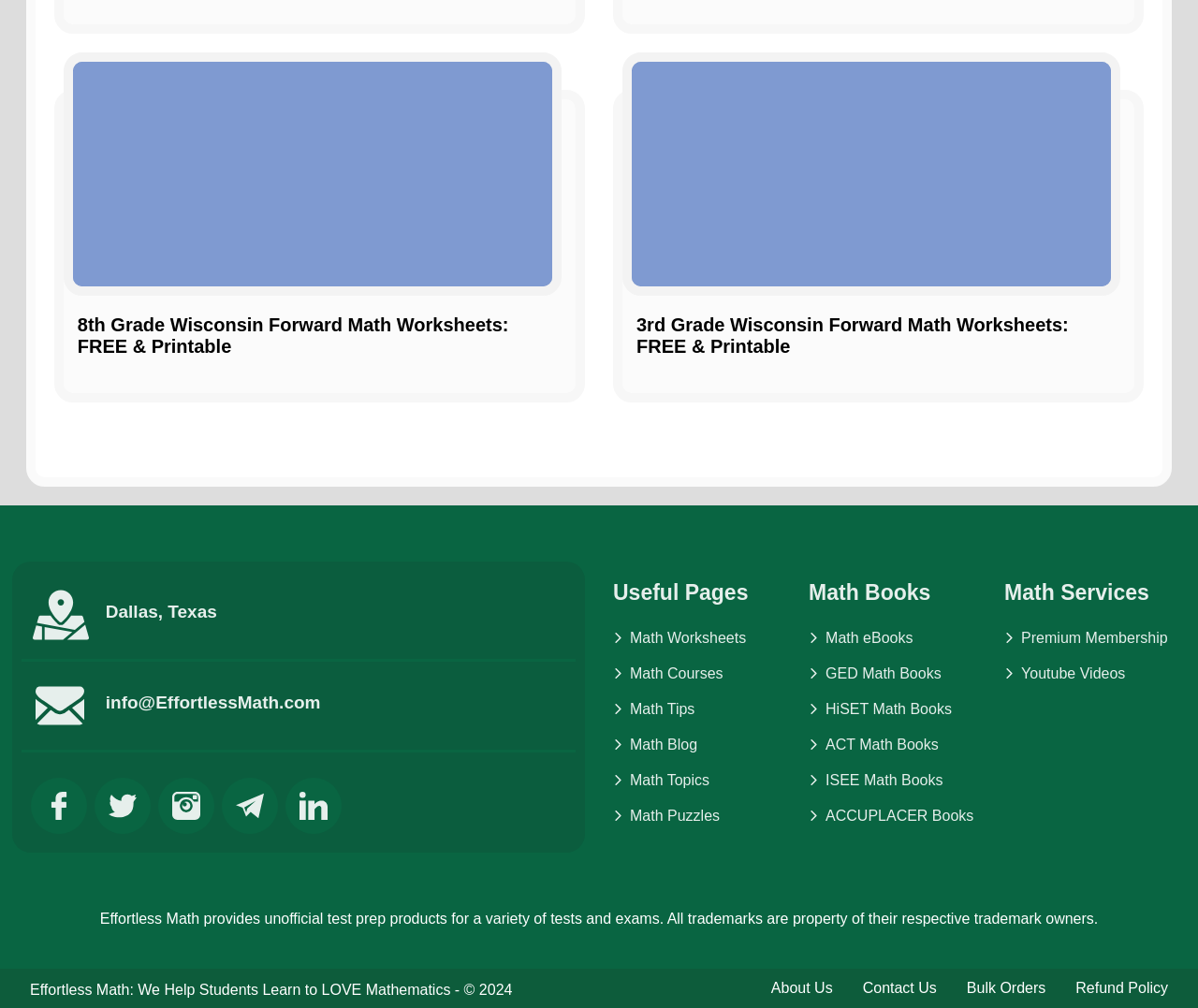Utilize the details in the image to thoroughly answer the following question: What is the name of the website?

The name of the website can be found at the bottom of the webpage, where it says 'Effortless Math: We Help Students Learn to LOVE Mathematics - © 2024'.